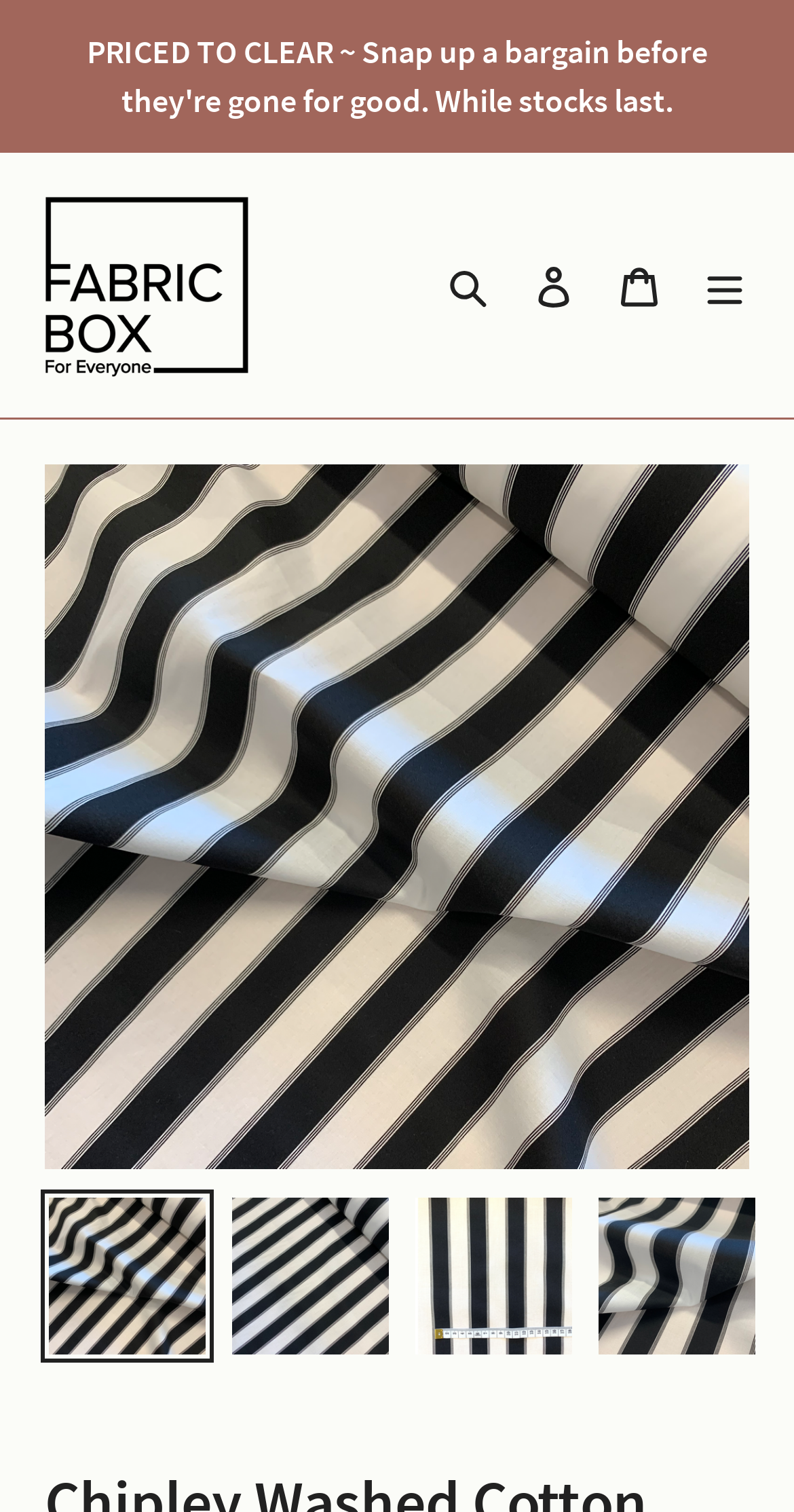What is the purpose of the 'Search by colour or fabric type keywords' button?
Please provide a single word or phrase answer based on the image.

To search for fabrics